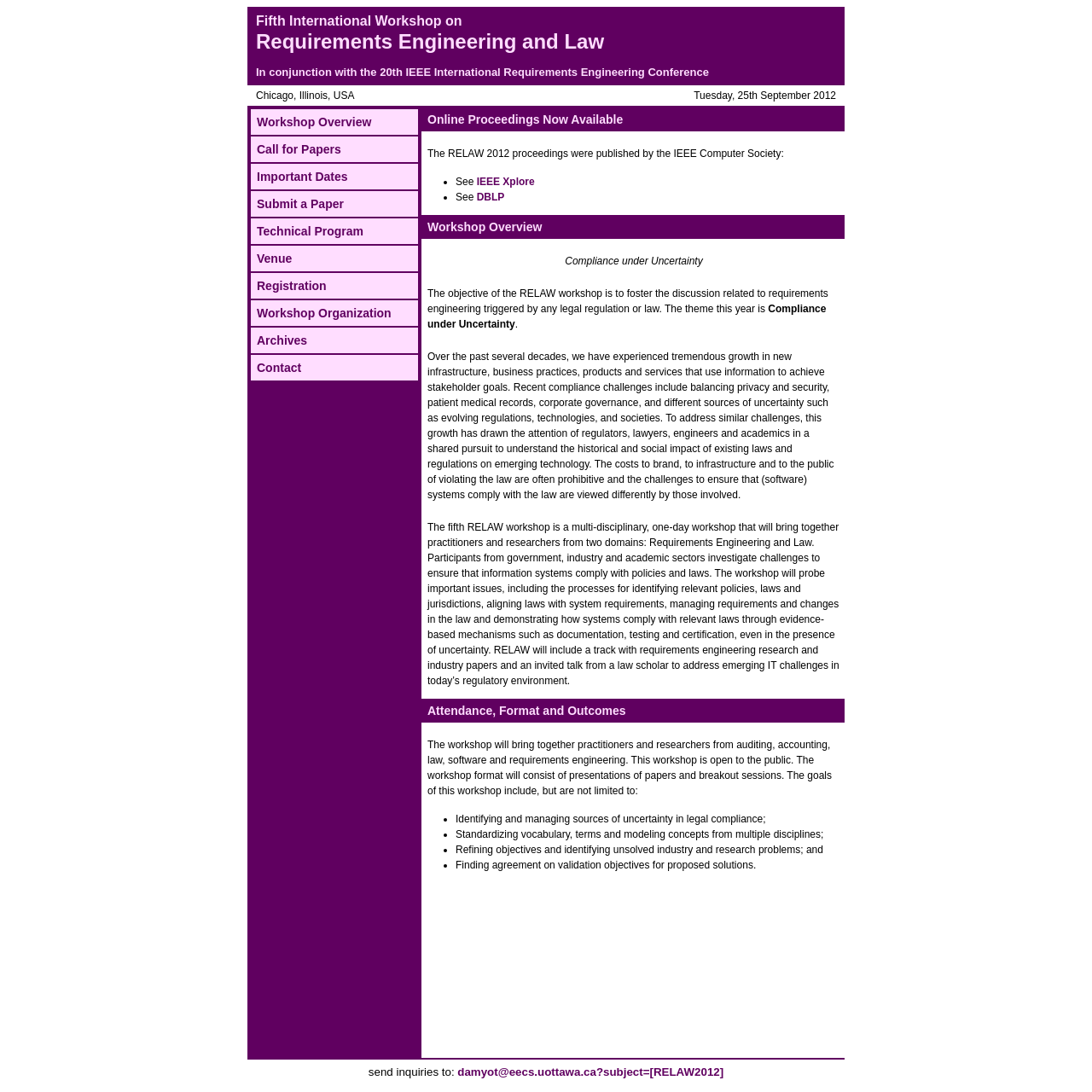From the element description: "Workshop Overview", extract the bounding box coordinates of the UI element. The coordinates should be expressed as four float numbers between 0 and 1, in the order [left, top, right, bottom].

[0.235, 0.105, 0.34, 0.118]